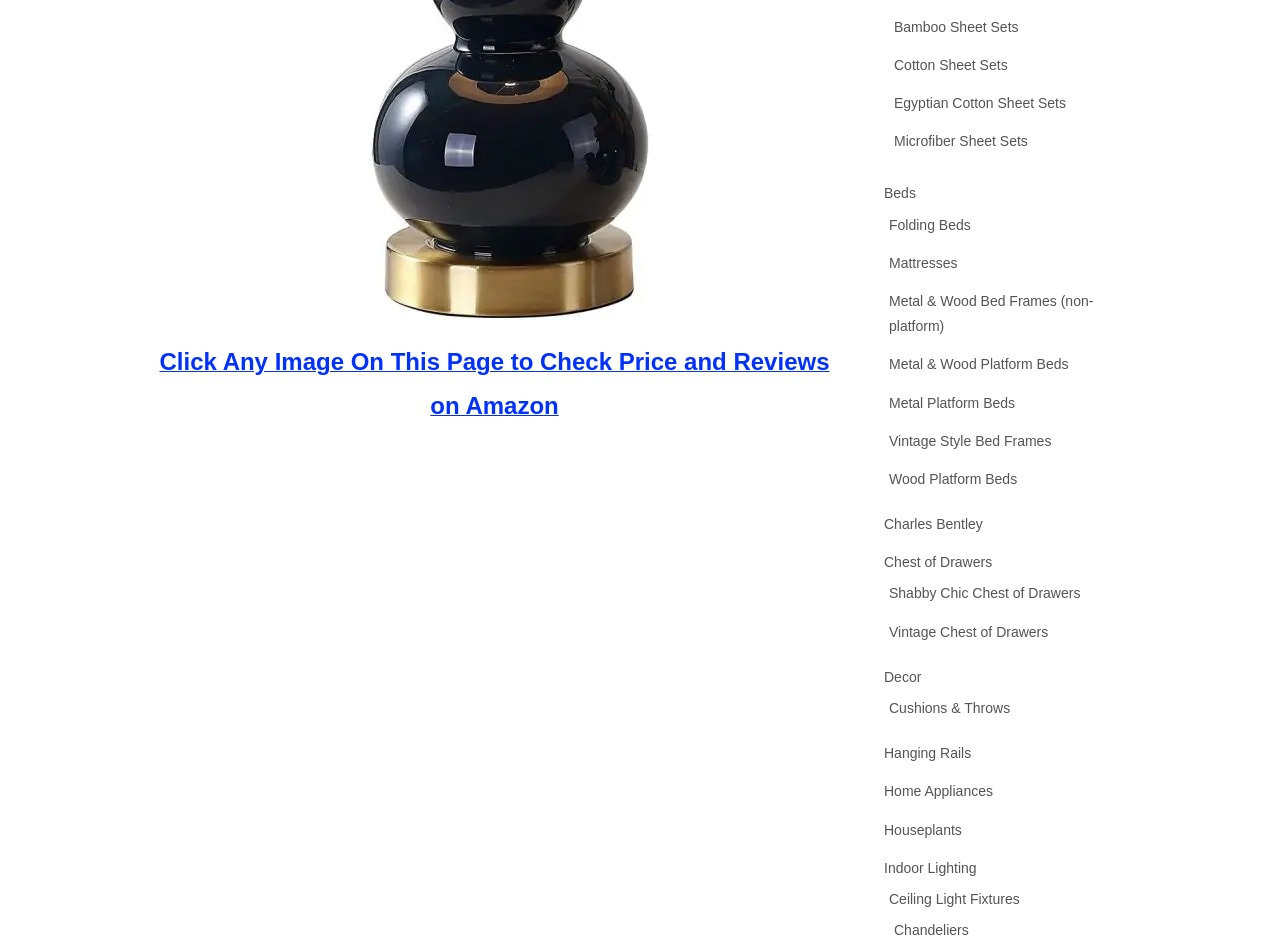How many types of sheet sets are listed?
Carefully examine the image and provide a detailed answer to the question.

I counted the number of links related to sheet sets and found that there are four types: 'Bamboo Sheet Sets', 'Cotton Sheet Sets', 'Egyptian Cotton Sheet Sets', and 'Microfiber Sheet Sets'.